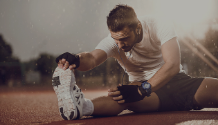Describe the important features and context of the image with as much detail as possible.

A focused athlete stretches on a training track, demonstrating a commitment to physical fitness. Dressed in a simple white t-shirt and black shorts, he uses a fitness watch to monitor his progress. The warm sunlight envelops him, creating a motivating atmosphere. This image perfectly encapsulates the dedication often involved in maintaining body composition and overall health, which are essential aspects discussed in relation to body composition analyzer machines. These machines play a crucial role in assessing health metrics for individuals engaged in fitness and sports, helping in the formulation of effective training programs and nutritional guidance.